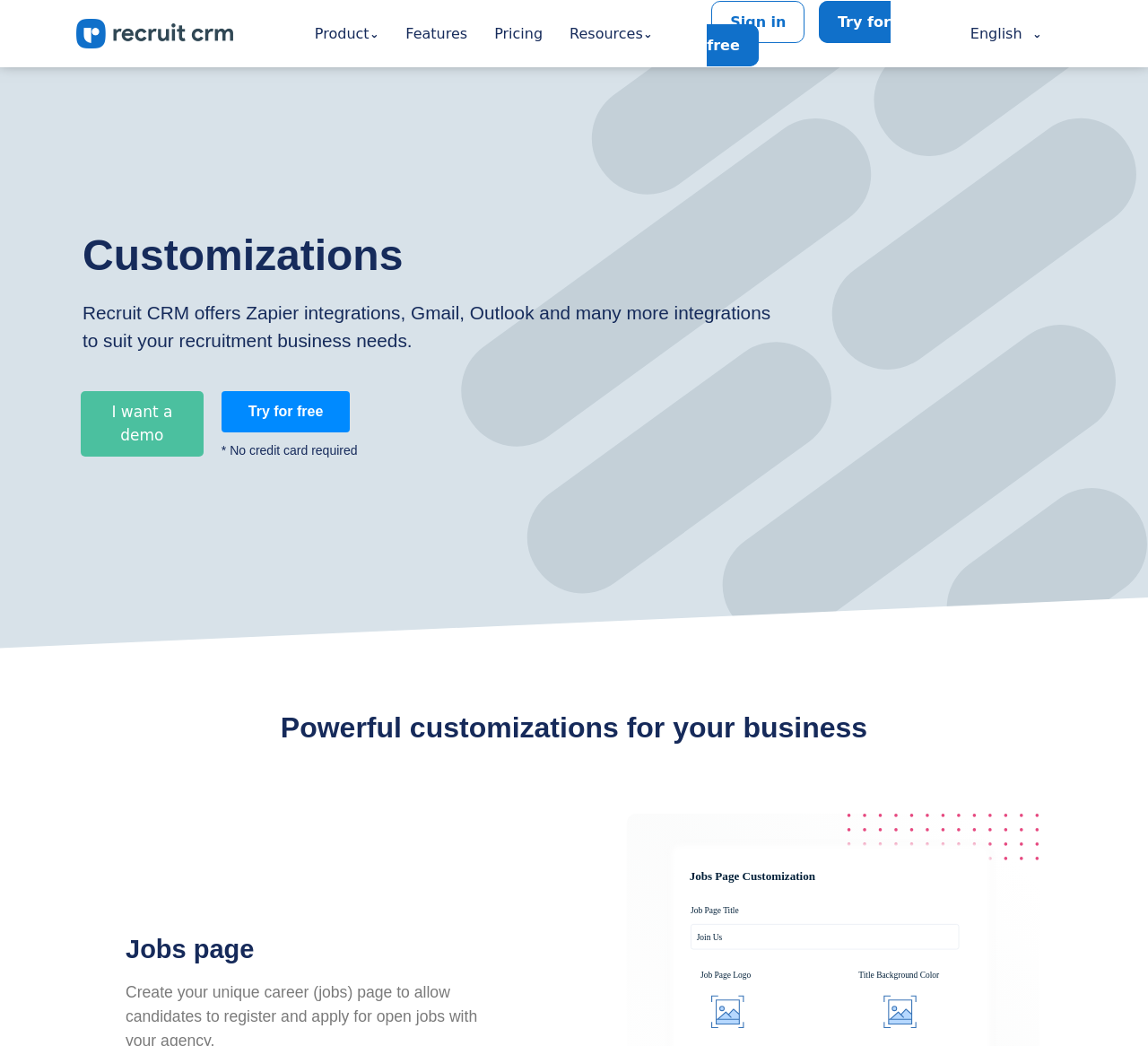How many main navigation links are there?
Provide a detailed answer to the question using information from the image.

There are four main navigation links at the top of the webpage, which are 'Product', 'Features', 'Pricing', and 'Resources'.